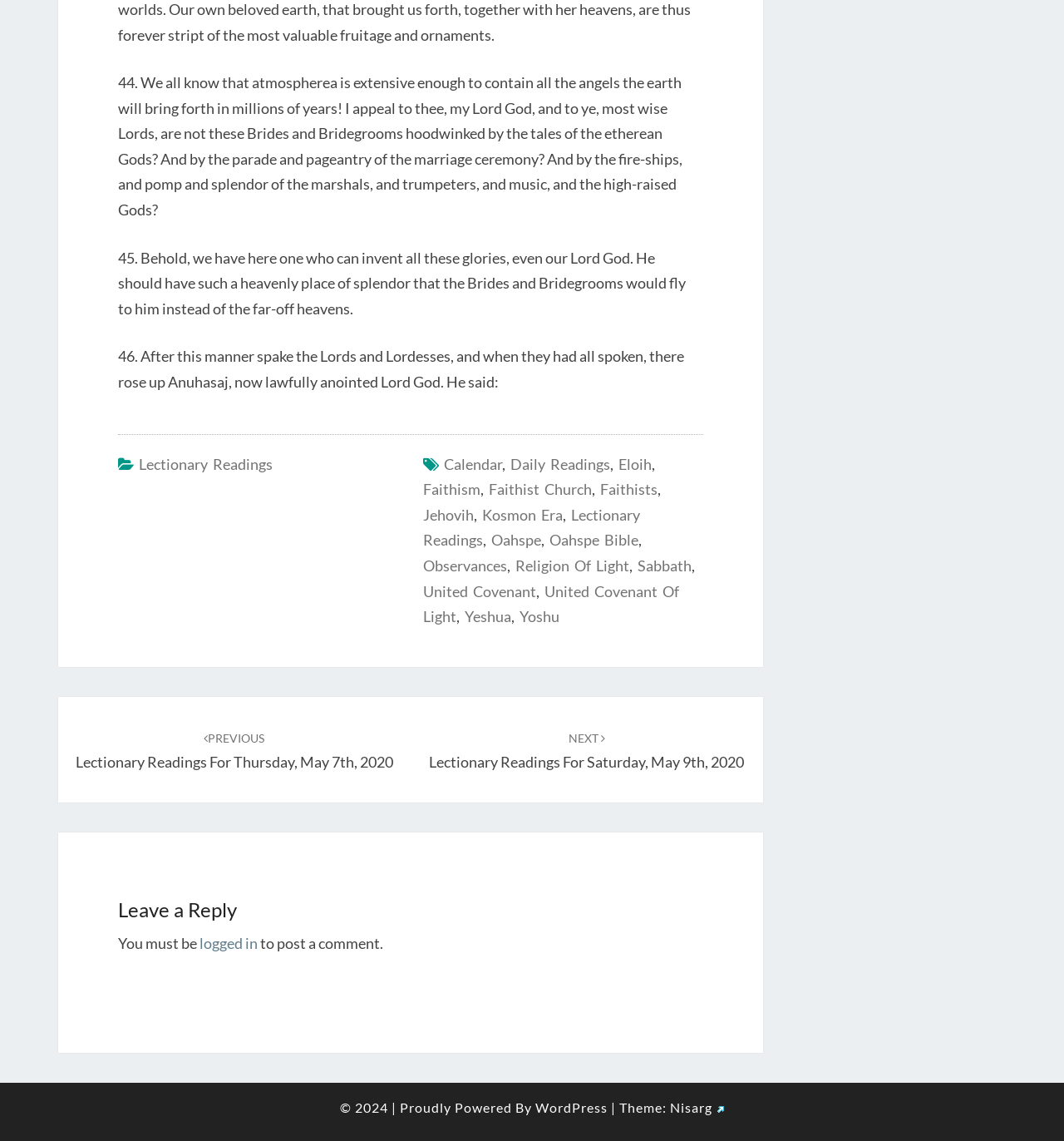With reference to the image, please provide a detailed answer to the following question: What is the date of the previous lectionary reading?

The previous lectionary reading is linked to a page with the date 'Thursday, May 7th, 2020', as indicated by the link text ' PREVIOUS Lectionary Readings For Thursday, May 7th, 2020'.